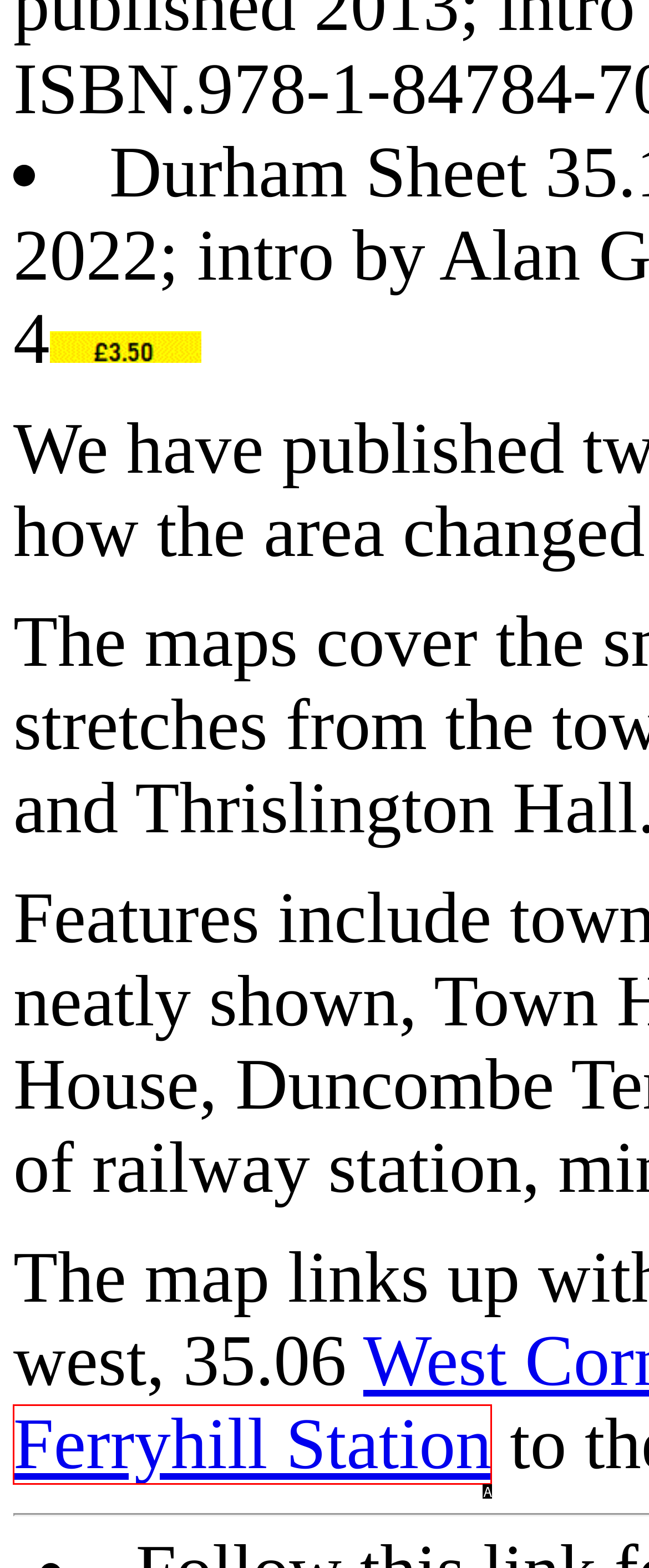Match the description: Ferryhill Station to one of the options shown. Reply with the letter of the best match.

A